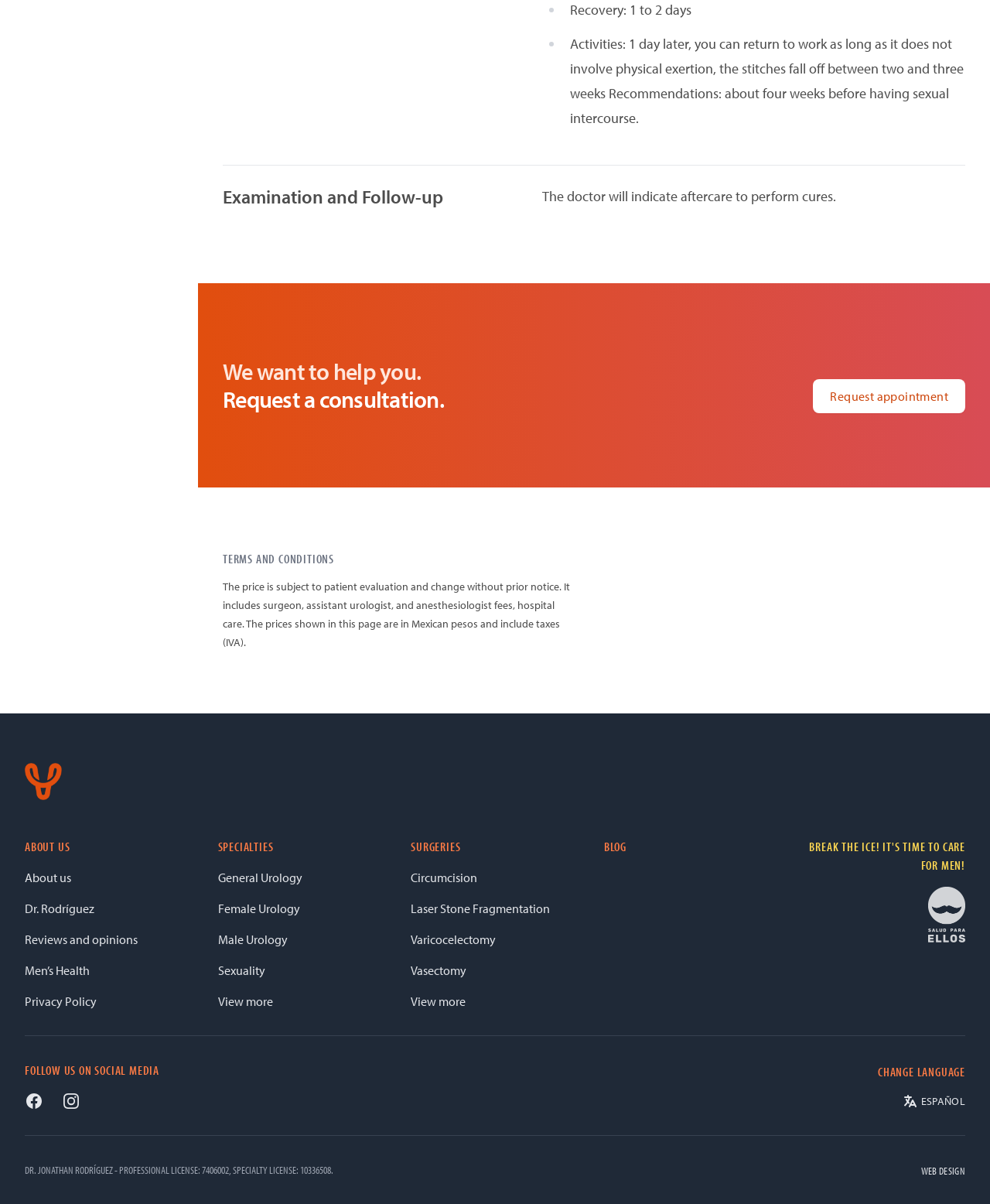Find the bounding box coordinates for the element that must be clicked to complete the instruction: "Follow on social media". The coordinates should be four float numbers between 0 and 1, indicated as [left, top, right, bottom].

[0.025, 0.907, 0.044, 0.922]